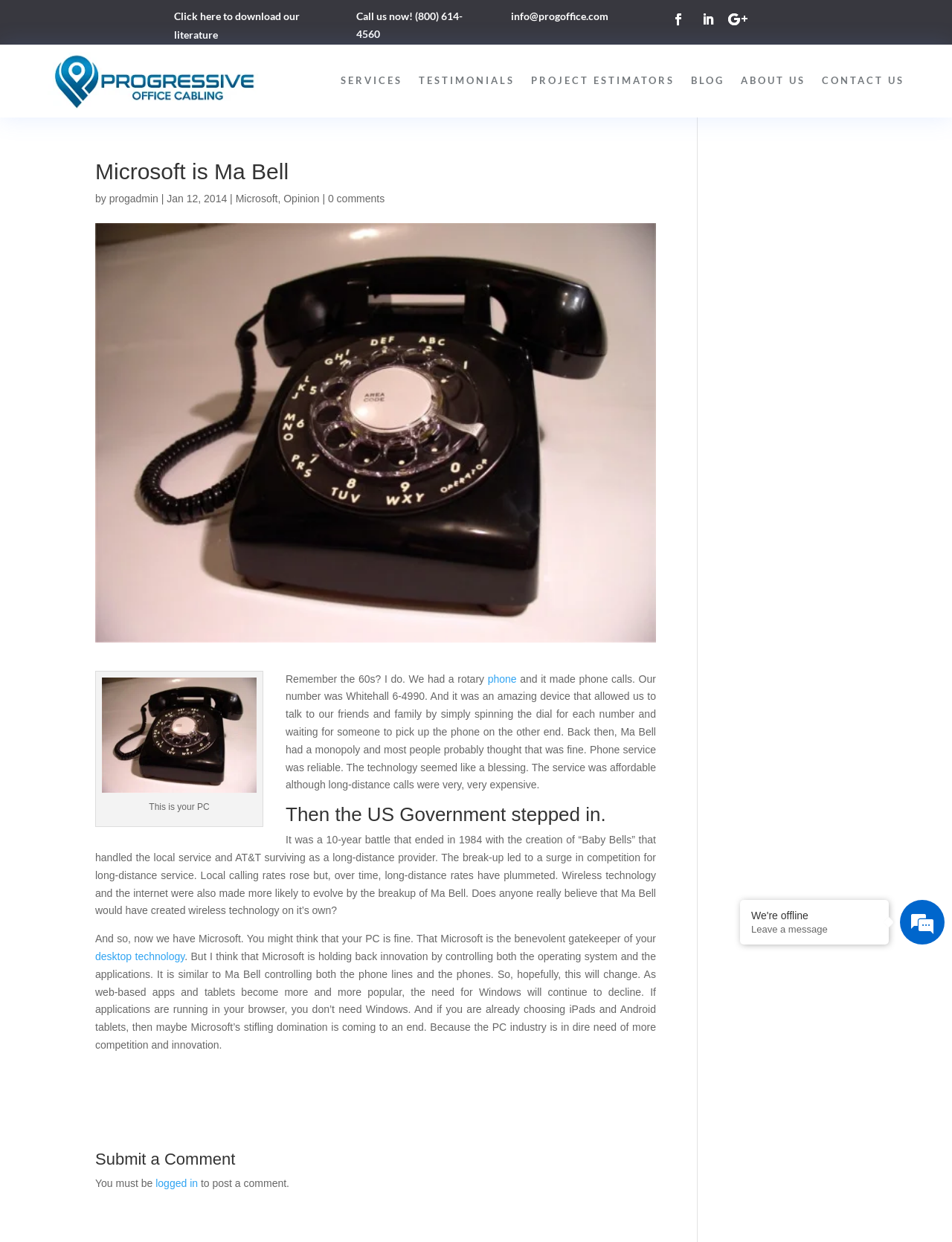Give a one-word or short-phrase answer to the following question: 
What is the company being compared to Ma Bell?

Microsoft